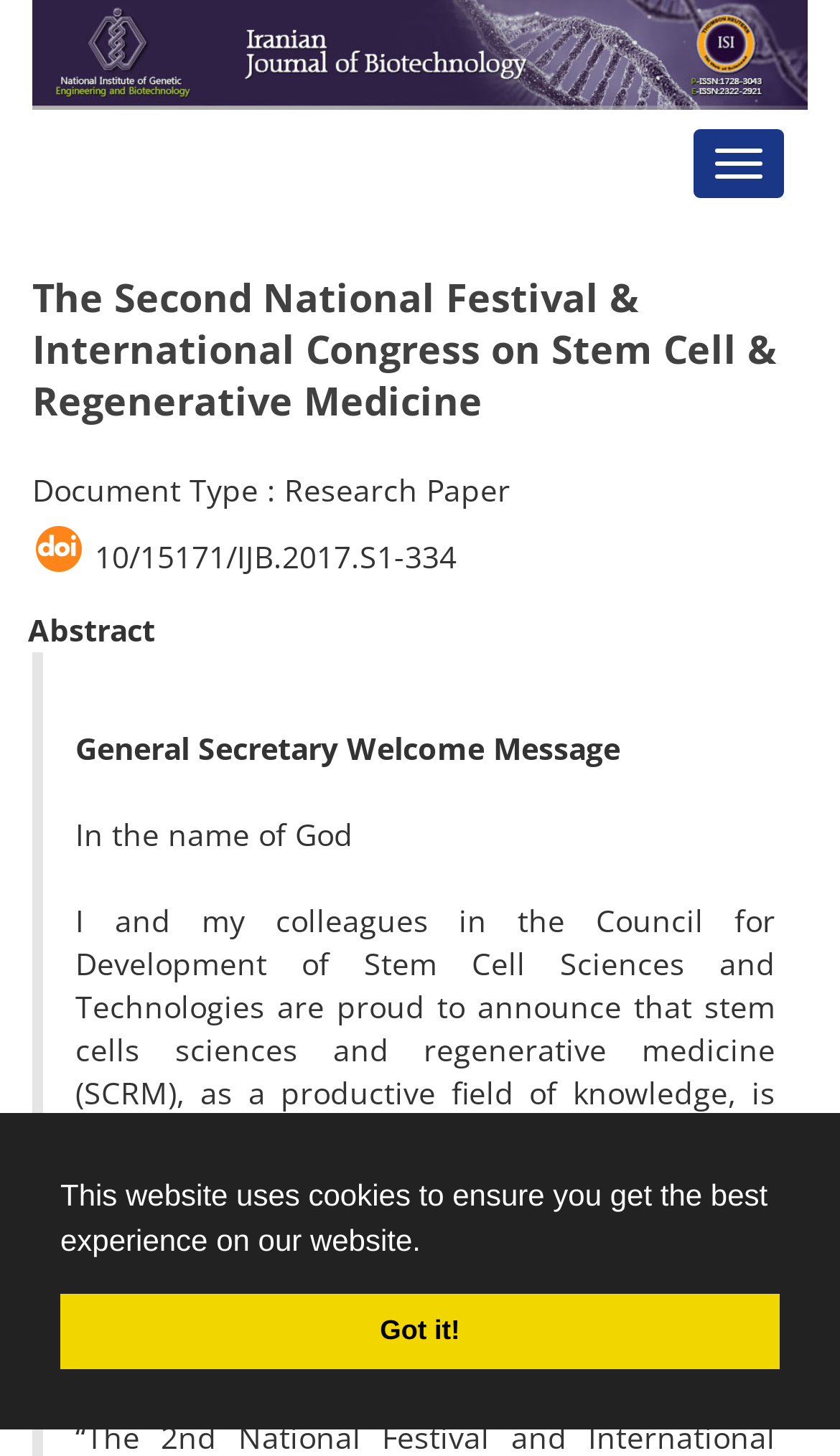What is the DOI of the research paper?
Answer briefly with a single word or phrase based on the image.

10/15171/IJB.2017.S1-334